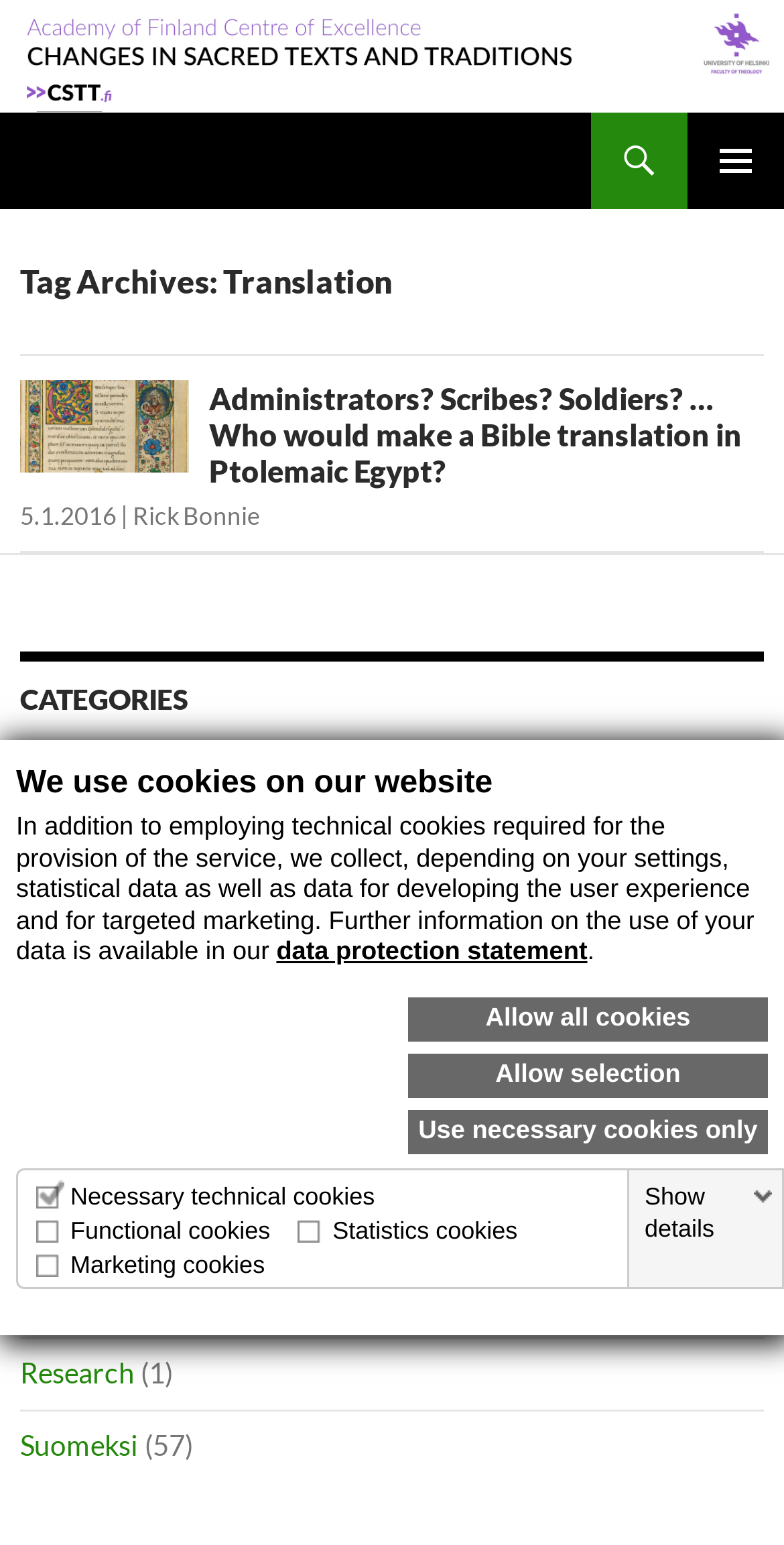Locate the bounding box coordinates of the element that should be clicked to execute the following instruction: "Open the primary menu".

[0.877, 0.073, 1.0, 0.135]